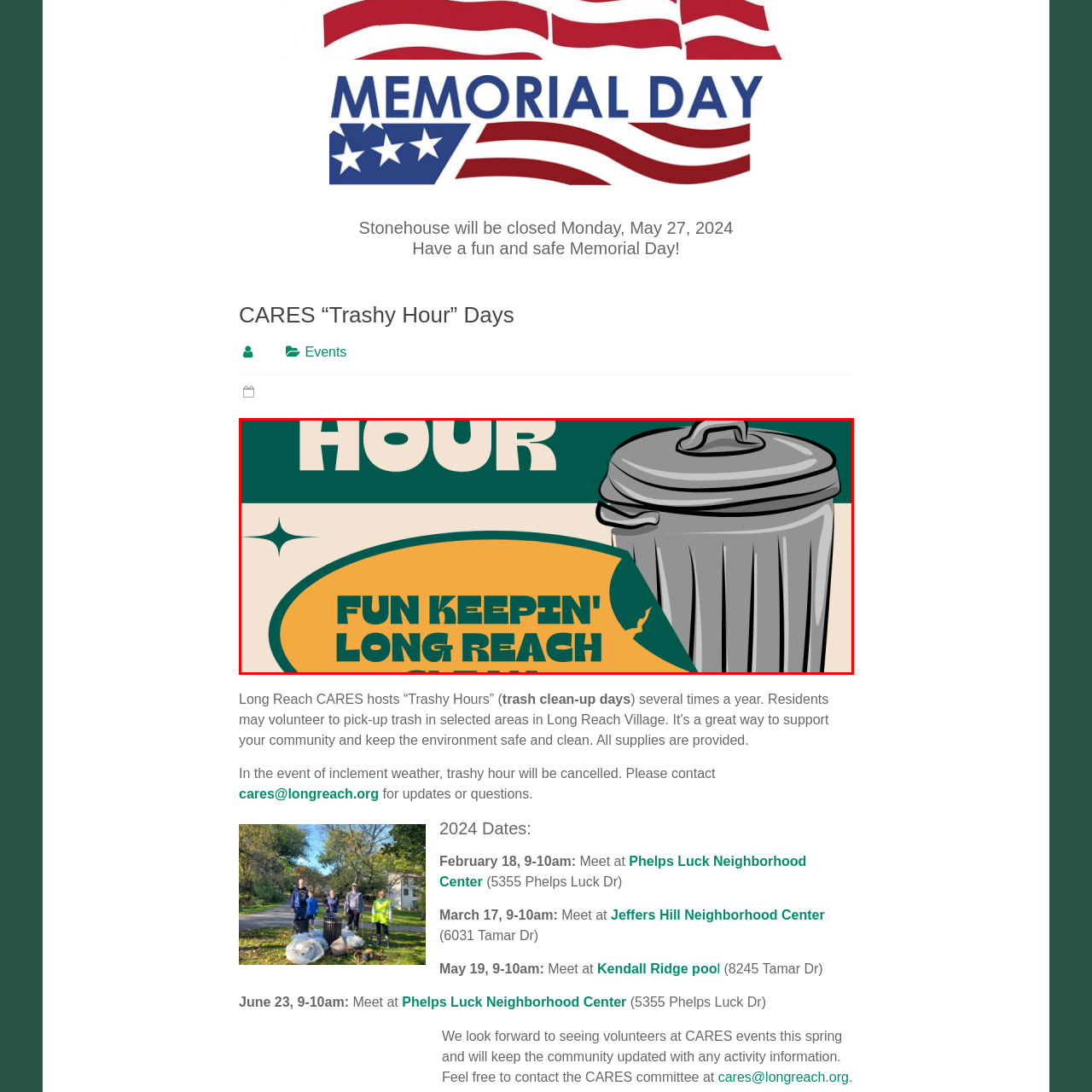What is the focus of the initiative?
Observe the image marked by the red bounding box and answer in detail.

The illustration of a trash can in the graphic symbolizes the focus on environmental responsibility and volunteerism, highlighting the importance of keeping the local areas clean.